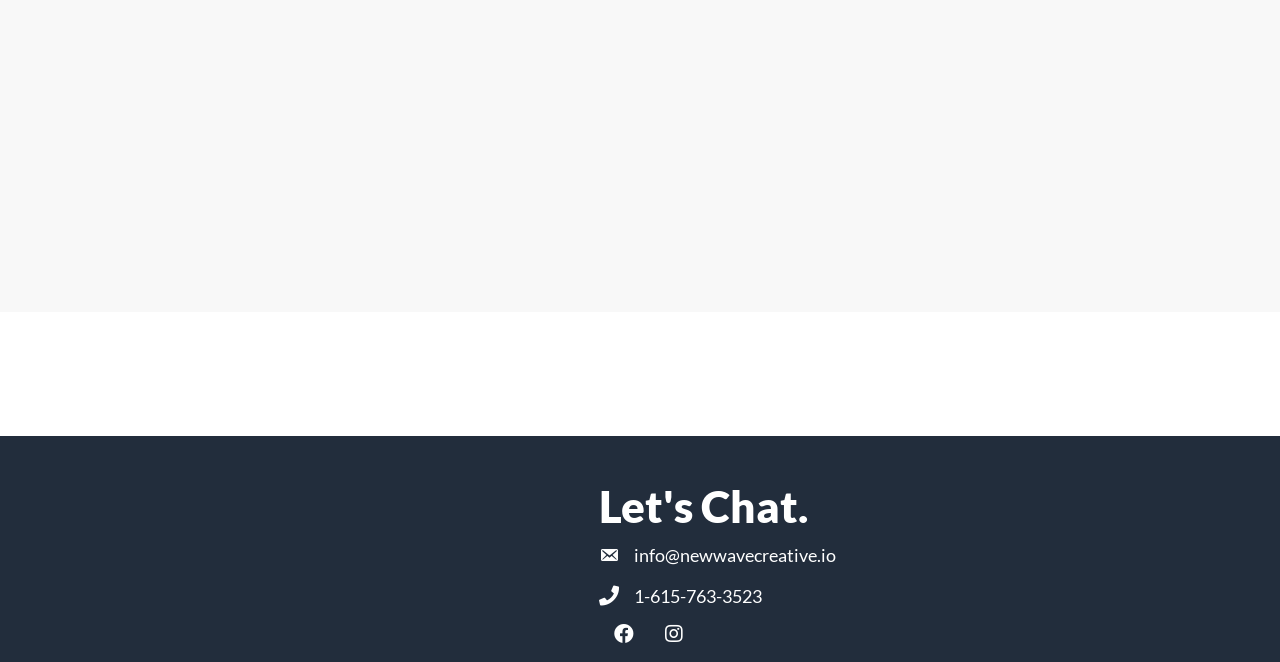Given the following UI element description: "info@newwavecreative.io", find the bounding box coordinates in the webpage screenshot.

[0.495, 0.818, 0.653, 0.858]